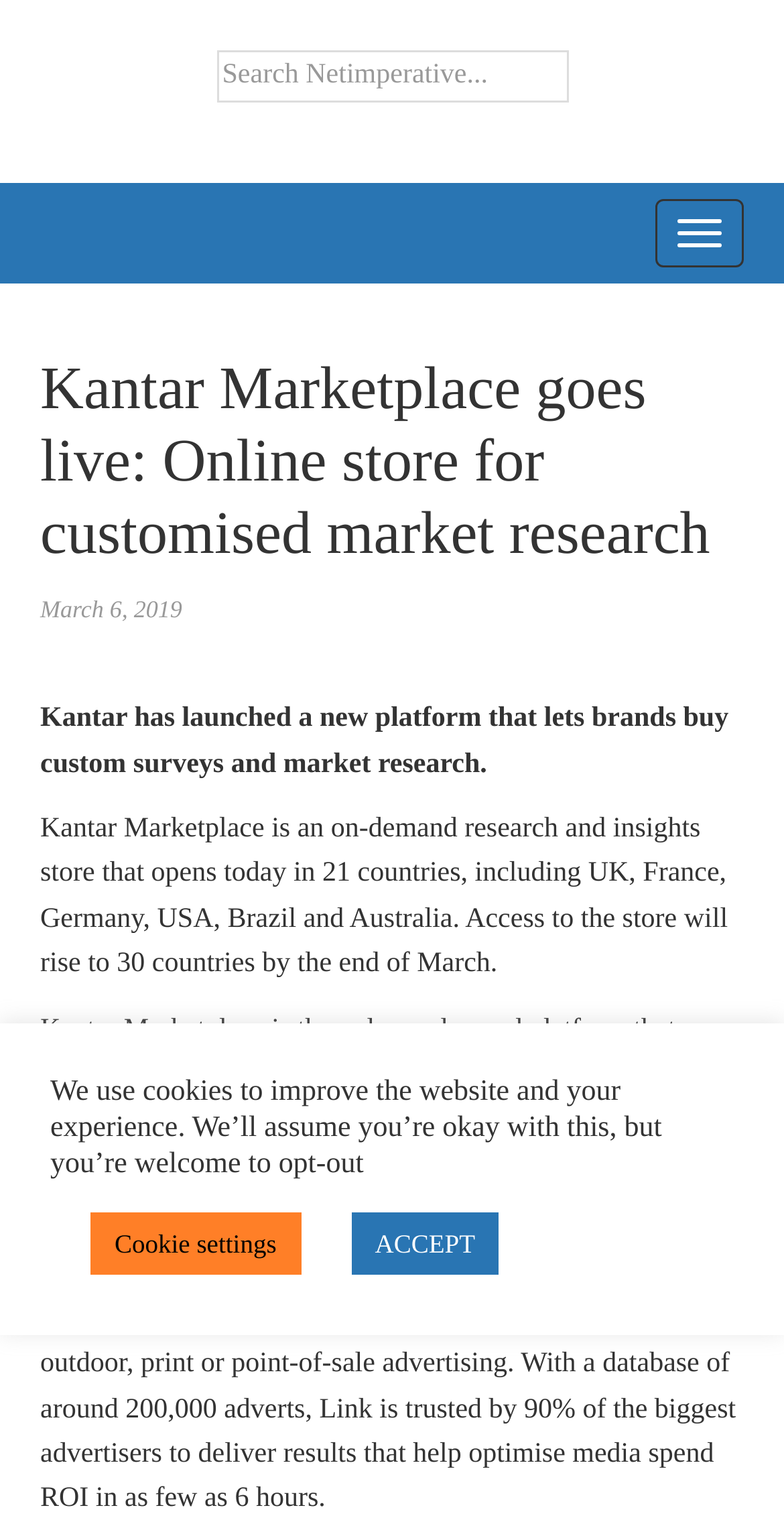Find the bounding box coordinates for the UI element whose description is: "ACCEPT". The coordinates should be four float numbers between 0 and 1, in the format [left, top, right, bottom].

[0.448, 0.799, 0.637, 0.84]